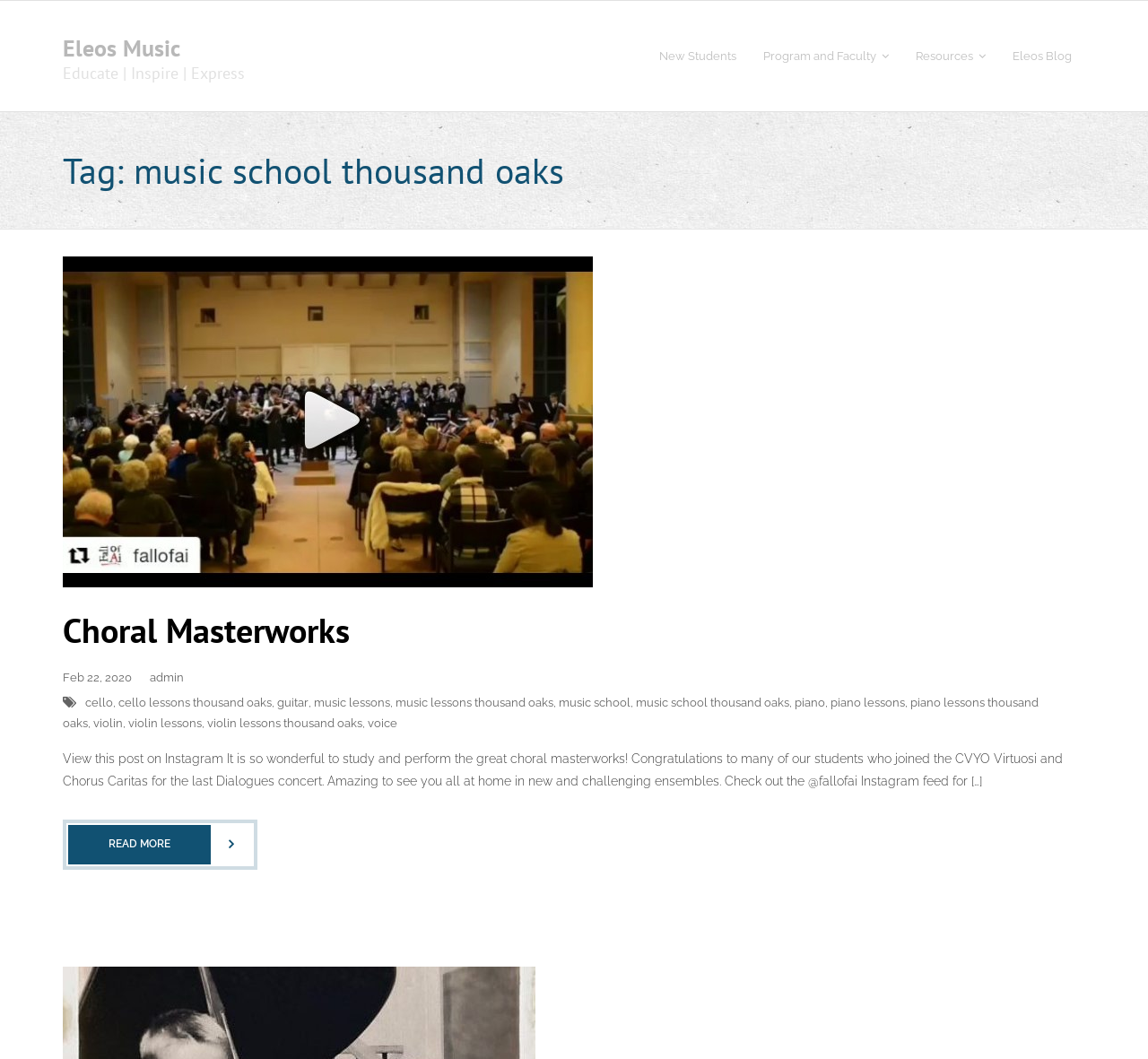Please specify the bounding box coordinates of the region to click in order to perform the following instruction: "Click on the 'New Students' link".

[0.562, 0.001, 0.653, 0.105]